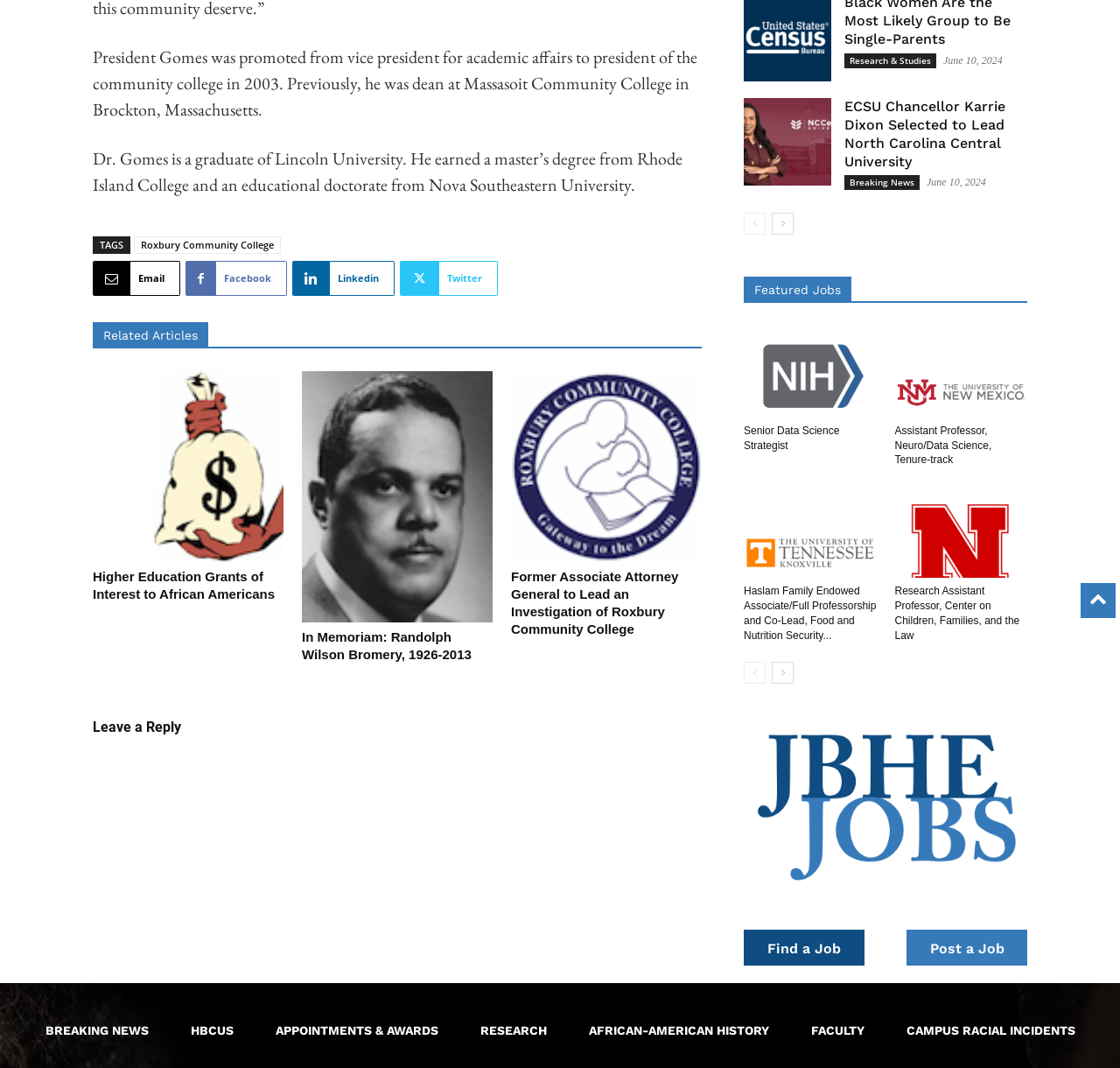Using the element description provided, determine the bounding box coordinates in the format (top-left x, top-left y, bottom-right x, bottom-right y). Ensure that all values are floating point numbers between 0 and 1. Element description: Senior Data Science Strategist

[0.664, 0.397, 0.75, 0.423]